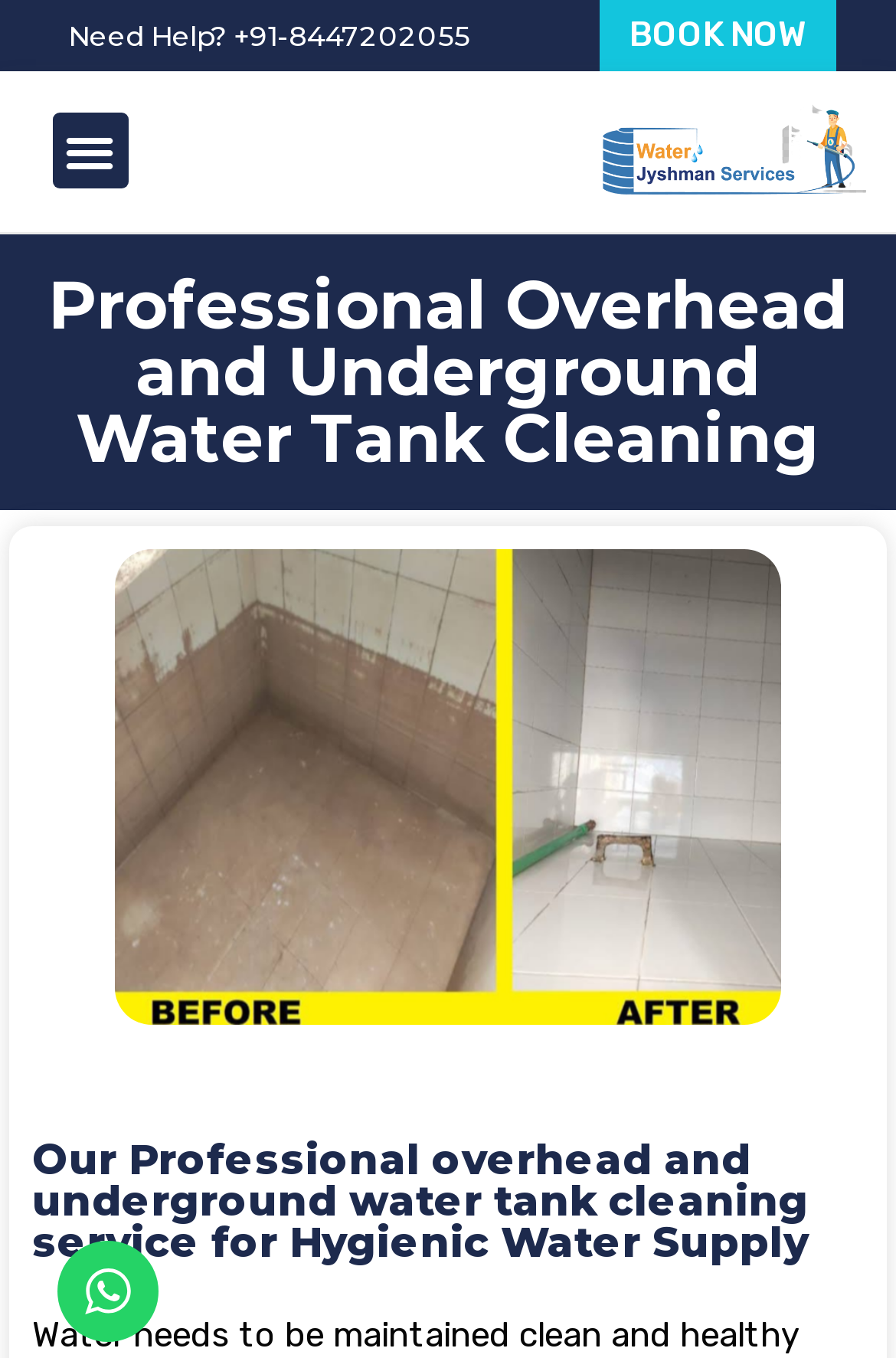What is the phone number for help?
Provide a detailed answer to the question, using the image to inform your response.

The phone number for help is located in the top section of the webpage, inside a heading element, and is also a link. It is +91-8447202055.